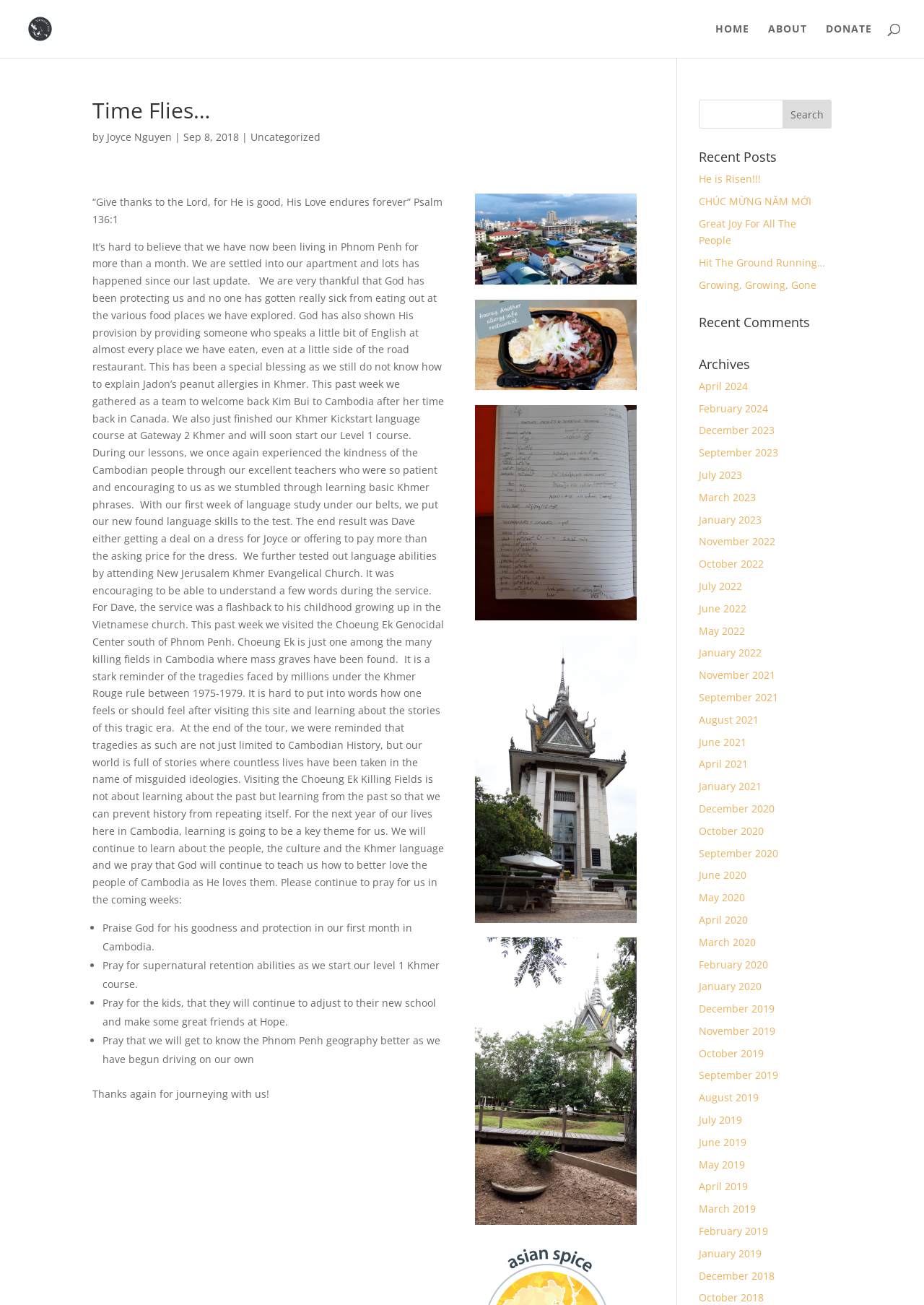Locate the bounding box coordinates of the element's region that should be clicked to carry out the following instruction: "View the 'Completed projects' page". The coordinates need to be four float numbers between 0 and 1, i.e., [left, top, right, bottom].

None